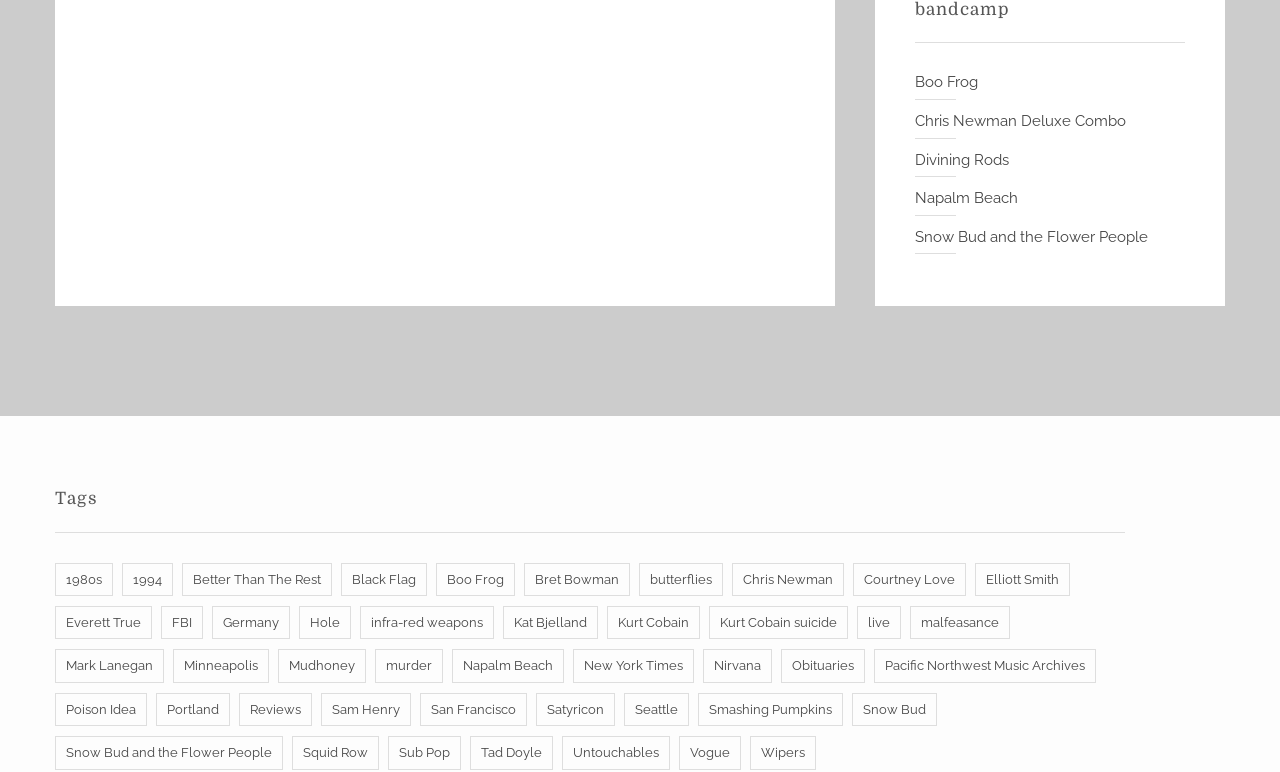Find the bounding box coordinates for the area you need to click to carry out the instruction: "Click on the link to view items related to Boo Frog". The coordinates should be four float numbers between 0 and 1, indicated as [left, top, right, bottom].

[0.715, 0.095, 0.764, 0.119]